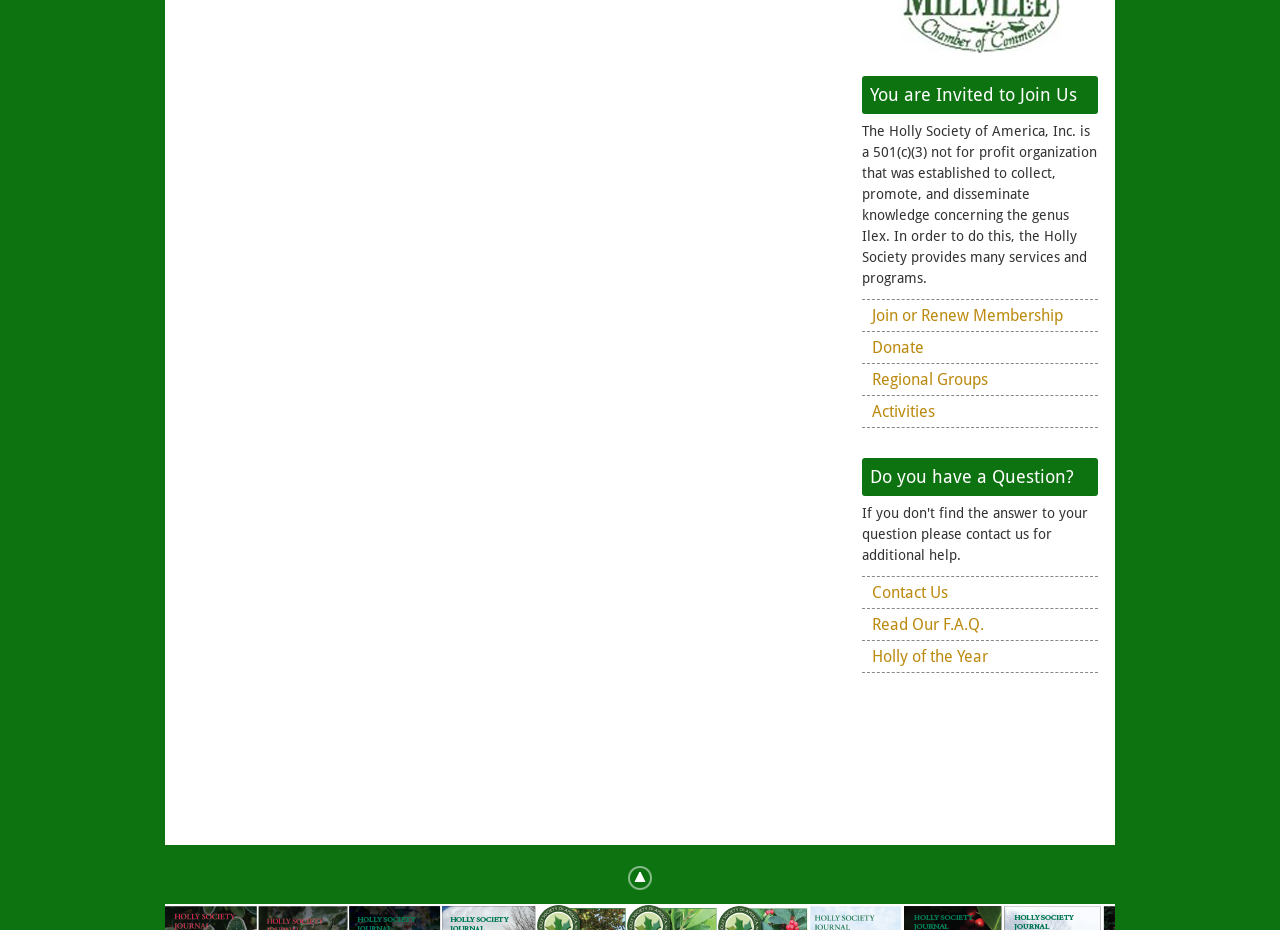Identify the bounding box coordinates of the element that should be clicked to fulfill this task: "Read frequently asked questions". The coordinates should be provided as four float numbers between 0 and 1, i.e., [left, top, right, bottom].

[0.673, 0.655, 0.858, 0.689]